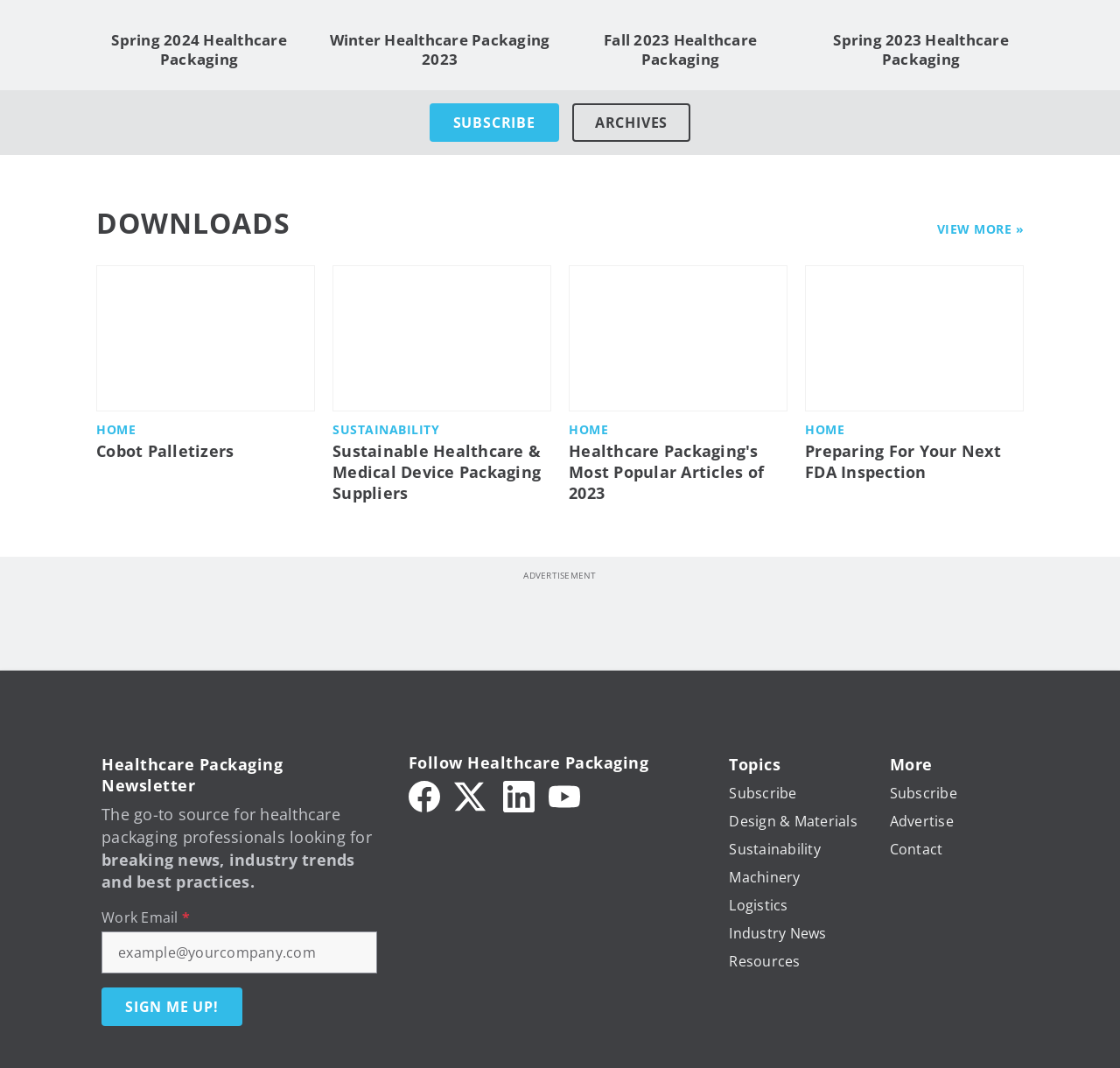Locate the bounding box coordinates of the clickable area needed to fulfill the instruction: "Go to the home page".

[0.086, 0.394, 0.121, 0.41]